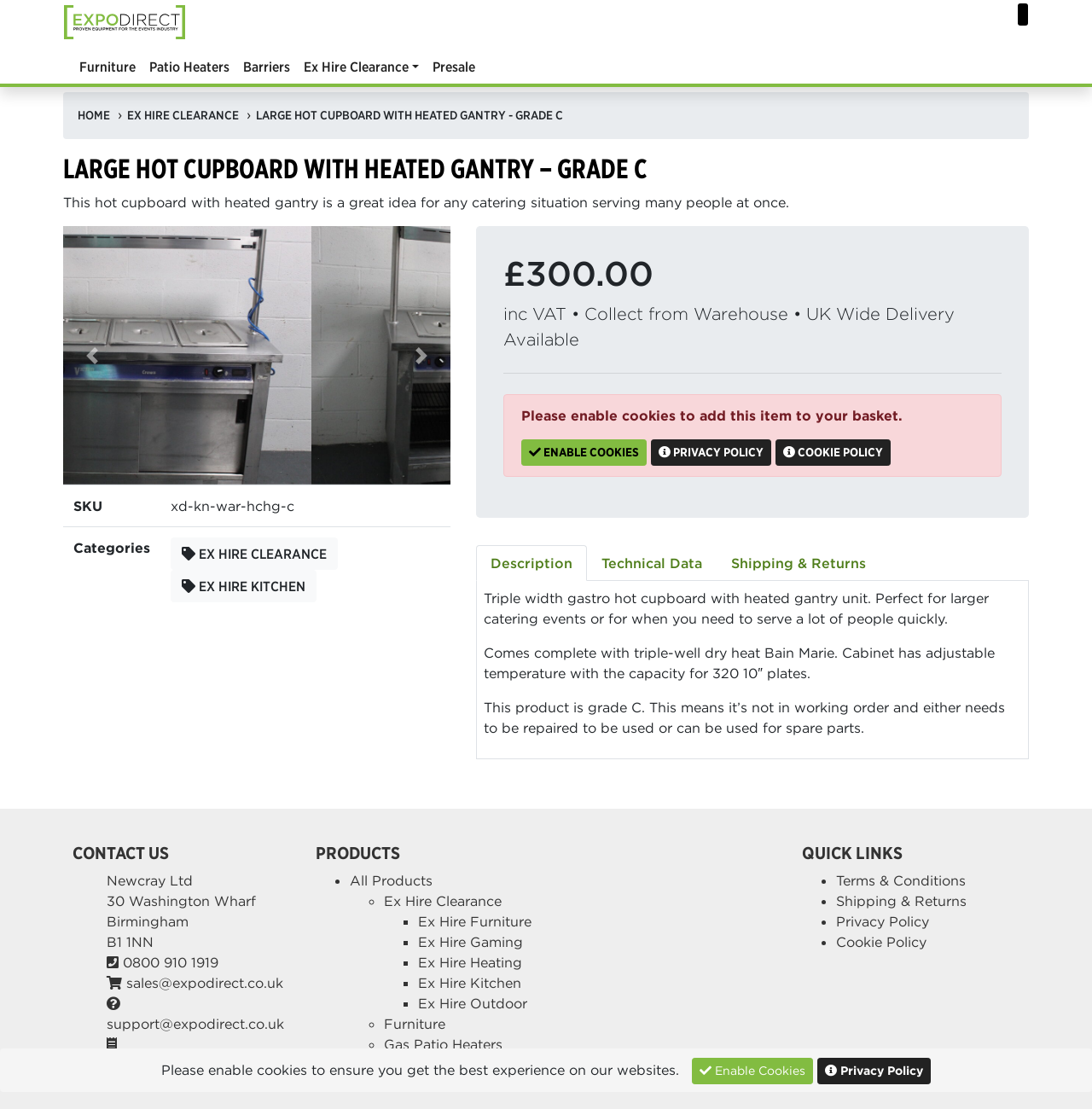Construct a thorough caption encompassing all aspects of the webpage.

This webpage is about a large hot cupboard with a heated gantry, specifically a Grade C product, which is not in working order and can be used for spare parts or repaired for use. The page is divided into sections, with a navigation menu at the top and a breadcrumb trail below it. The navigation menu has links to "Furniture", "Patio Heaters", "Barriers", "Ex Hire Clearance", and "Presale".

The main content area has a heading that matches the product title, followed by a brief description of the product. Below this, there is an image of the product, with "Previous" and "Next" buttons on either side. A table displays product details, including the SKU and categories.

The page also features a section with tabs for "Description", "Technical Data", and "Shipping & Returns". The "Description" tab is selected by default and provides more detailed information about the product, including its features and condition.

In the bottom section of the page, there is a "CONTACT US" heading, followed by the company's address, phone number, and email addresses. Below this, there is a "PRODUCTS" heading, with links to various product categories, including "All Products", "Ex Hire Clearance", and others.

Throughout the page, there are various buttons, links, and icons, including a "Close" button for an alert message, a "COOKIE POLICY" link, and a "PRIVACY POLICY" link.